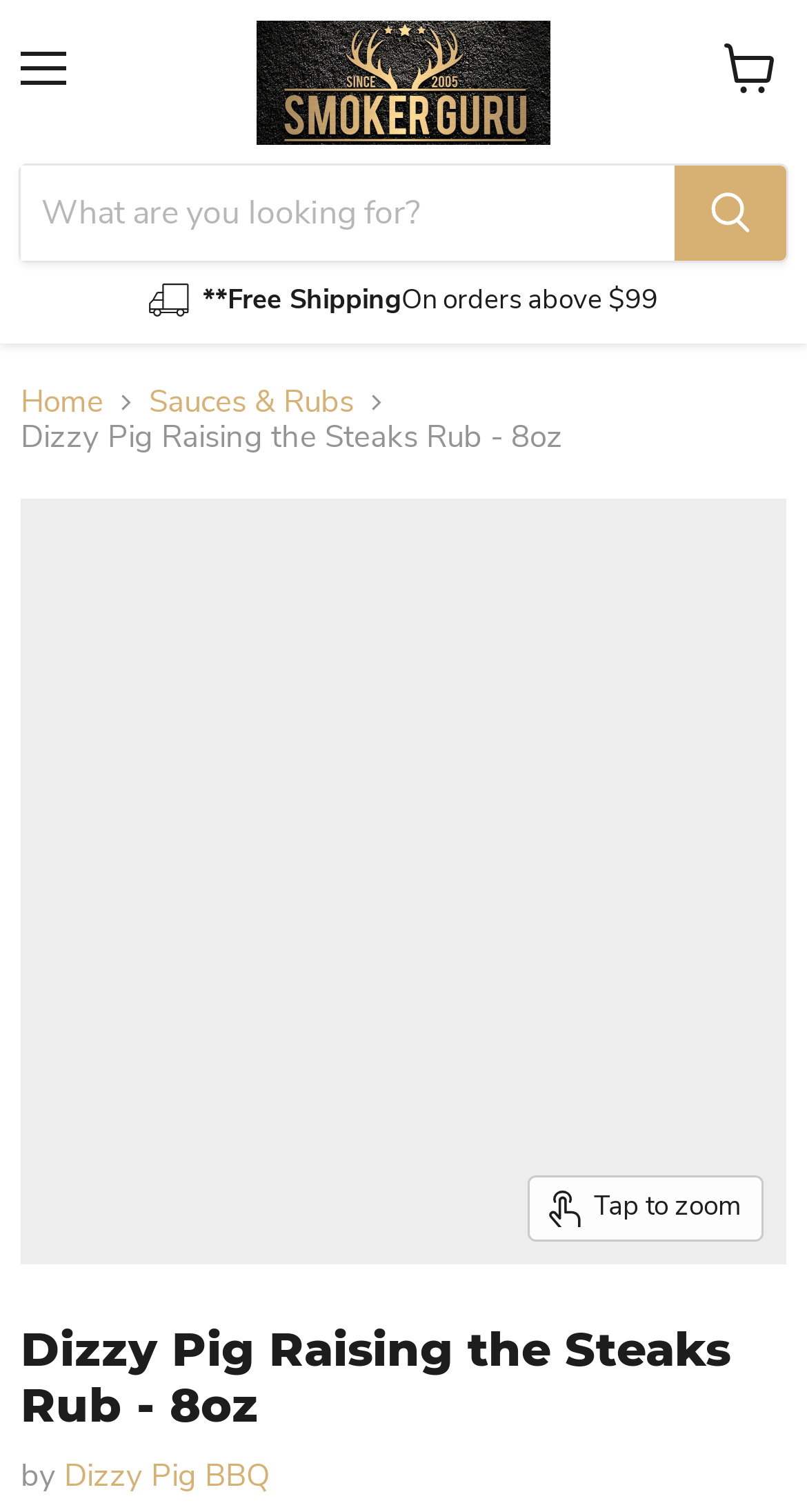Please find and generate the text of the main heading on the webpage.

Dizzy Pig Raising the Steaks Rub - 8oz